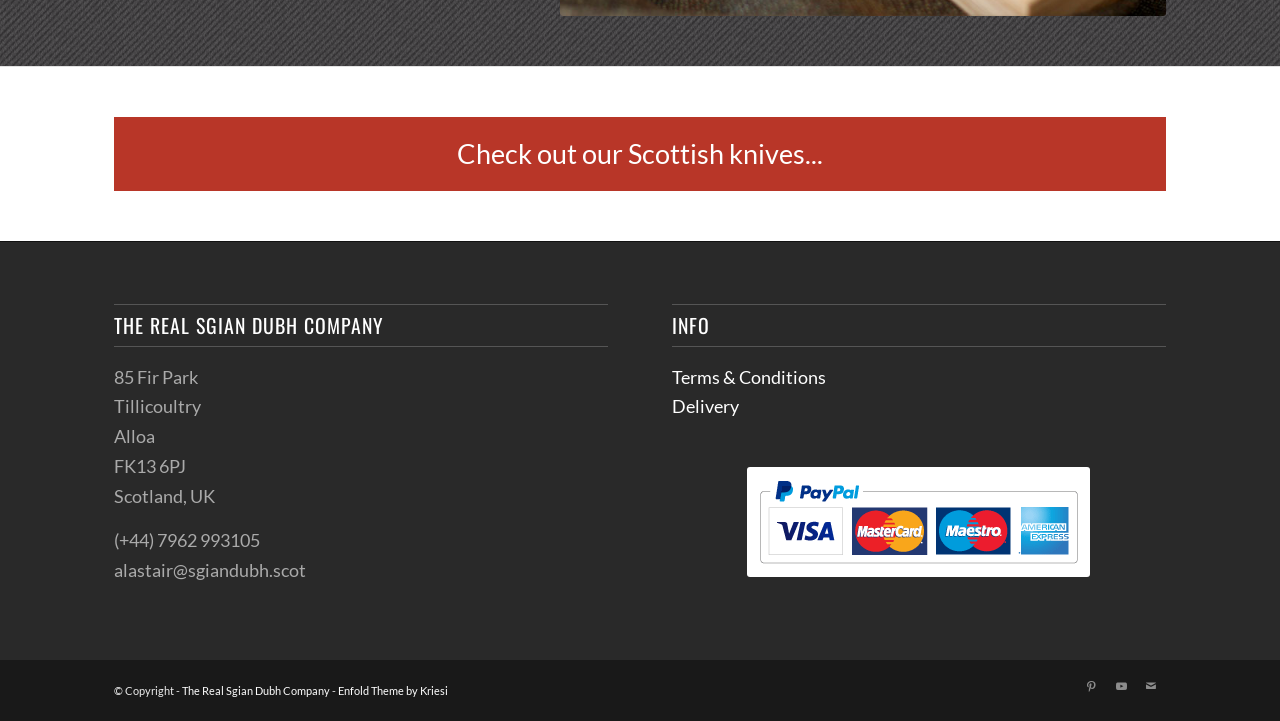Pinpoint the bounding box coordinates of the clickable area needed to execute the instruction: "Search". The coordinates should be specified as four float numbers between 0 and 1, i.e., [left, top, right, bottom].

None